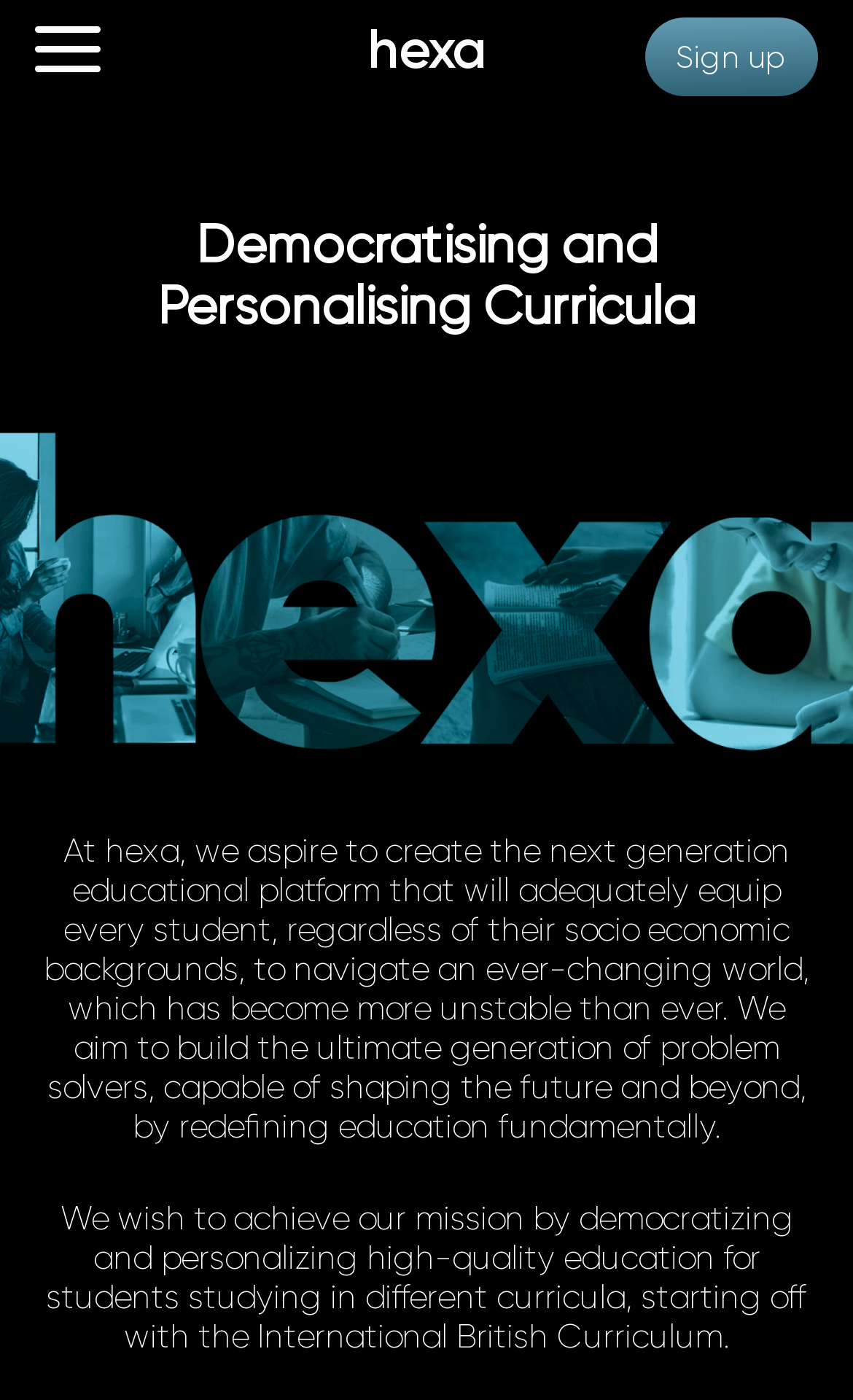Generate the main heading text from the webpage.

Democratising and Personalising Curricula